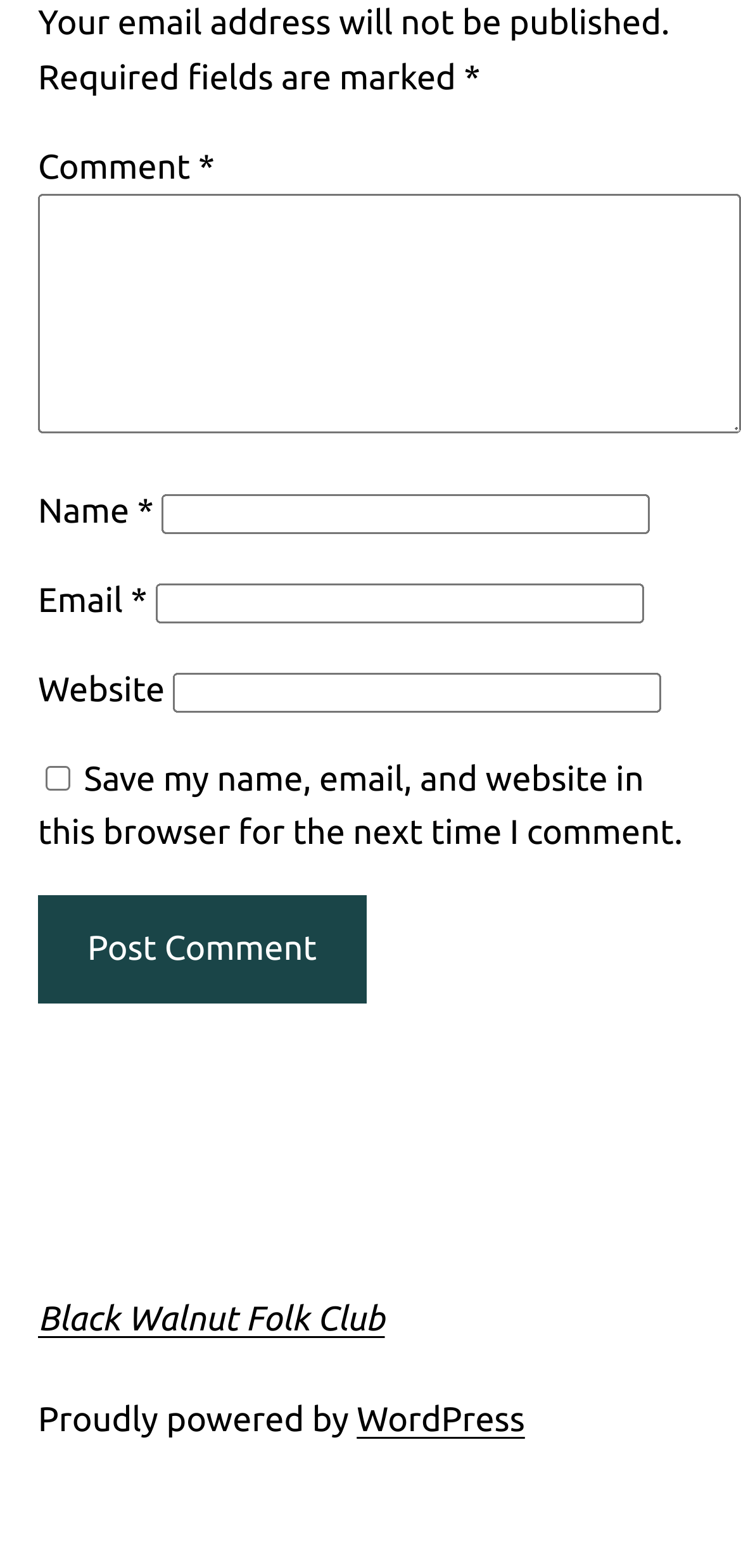Identify the bounding box for the element characterized by the following description: "parent_node: Email * aria-describedby="email-notes" name="email"".

[0.209, 0.372, 0.868, 0.397]